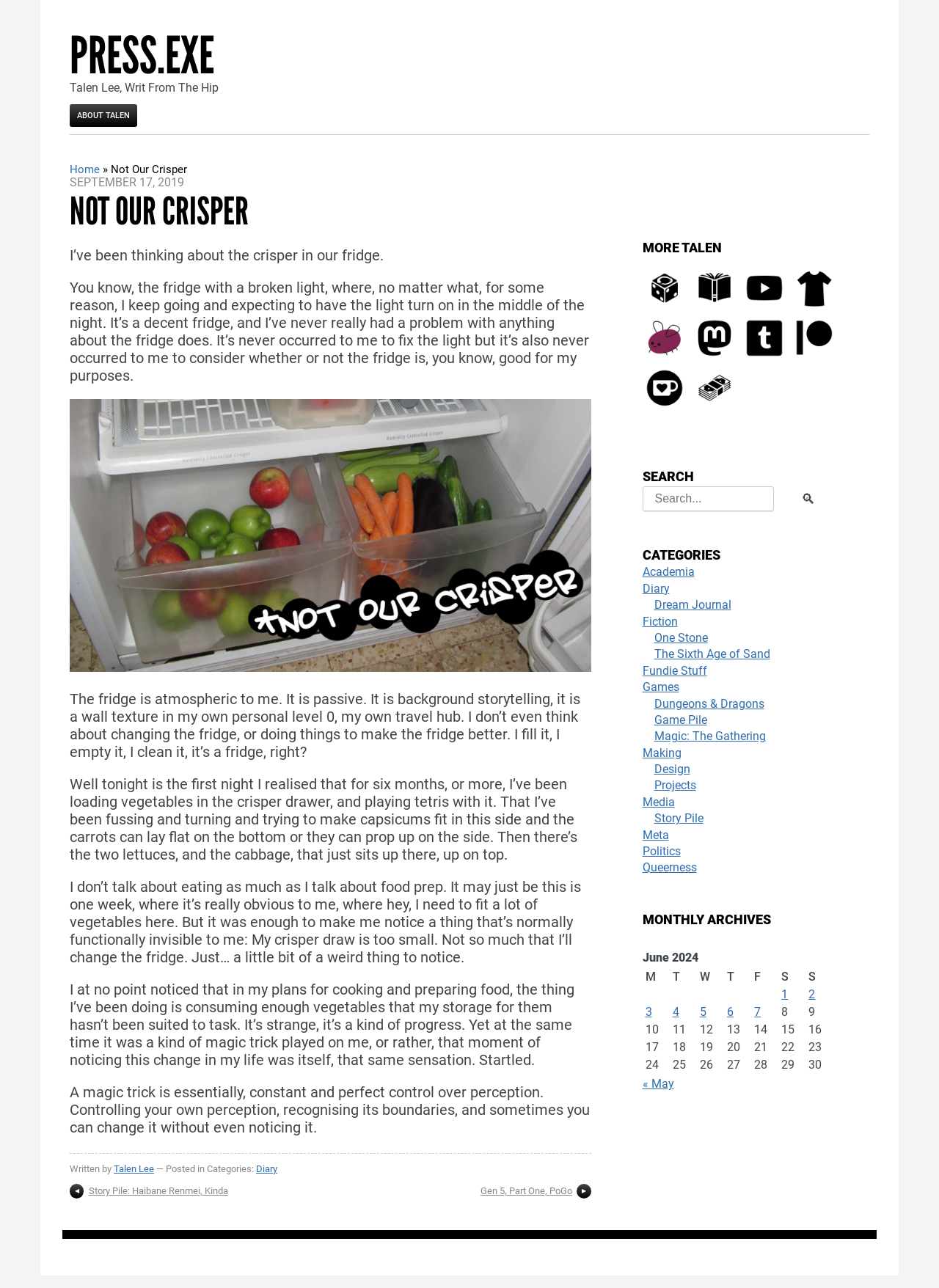Identify the bounding box coordinates of the element to click to follow this instruction: 'Read about the project manager'. Ensure the coordinates are four float values between 0 and 1, provided as [left, top, right, bottom].

None